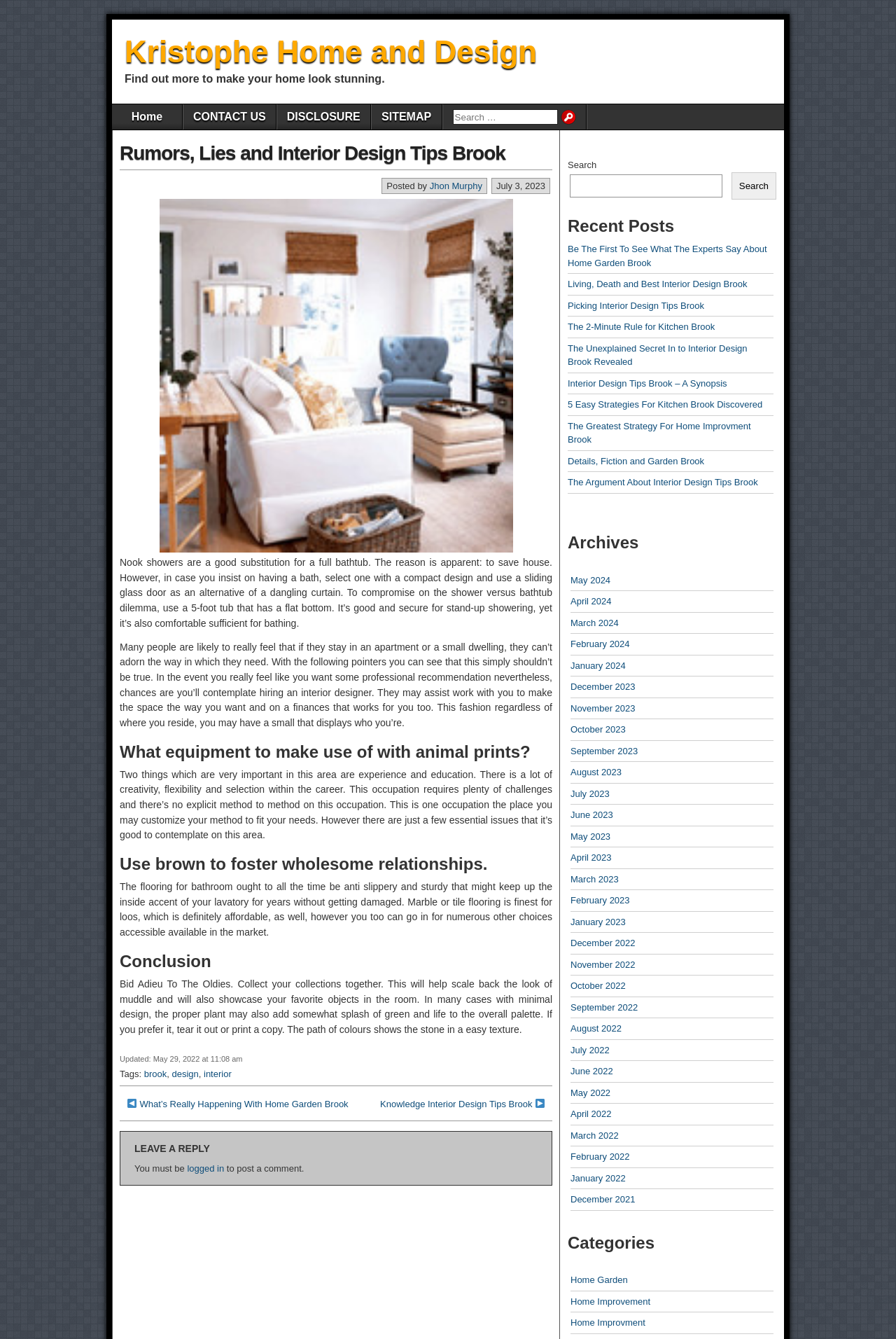Please specify the coordinates of the bounding box for the element that should be clicked to carry out this instruction: "Read the article 'Rumors, Lies and Interior Design Tips Brook'". The coordinates must be four float numbers between 0 and 1, formatted as [left, top, right, bottom].

[0.134, 0.103, 0.616, 0.888]